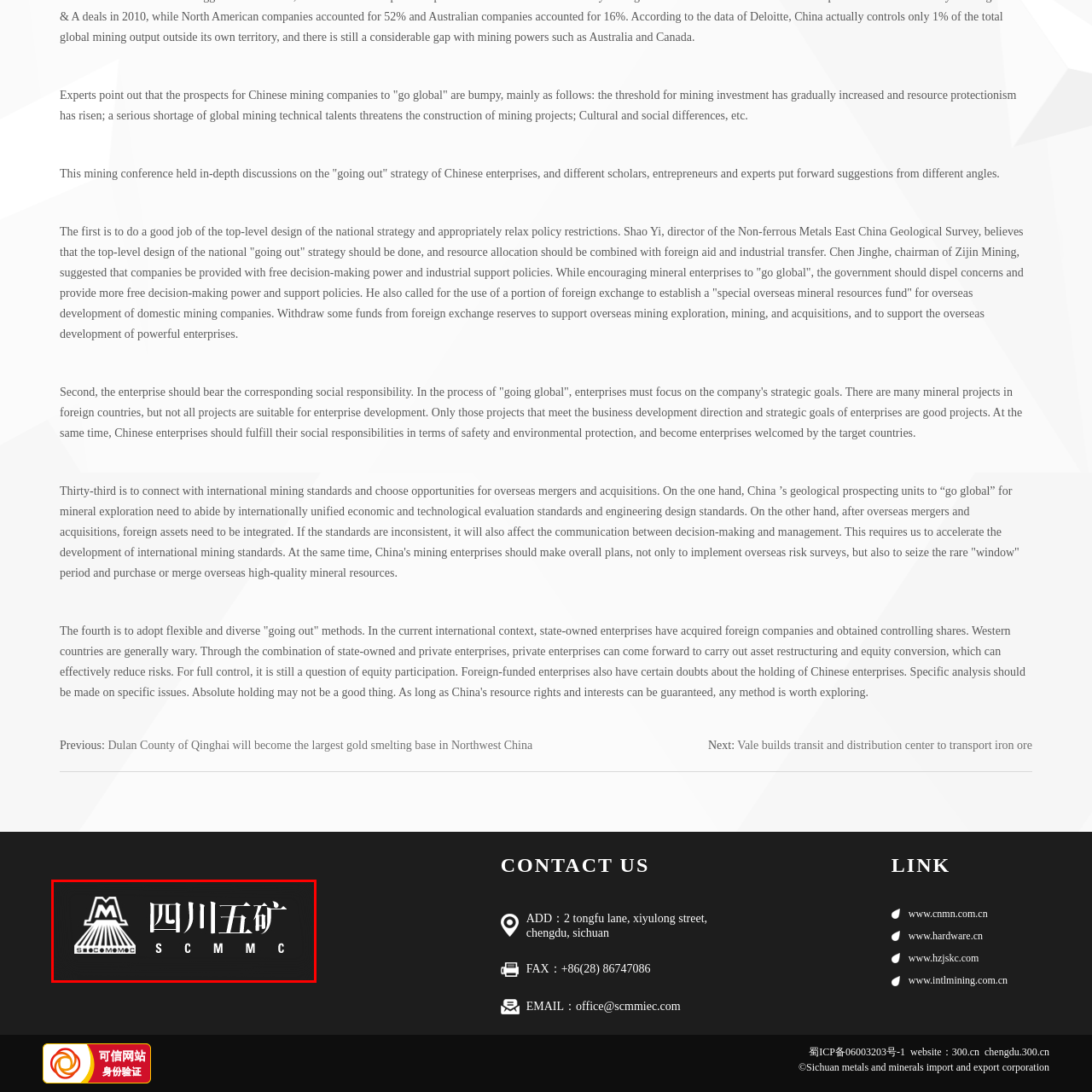Describe fully the image that is contained within the red bounding box.

The image features the logo of Sichuan Metals and Minerals Import and Export Corporation (SCMMC), presented against a sleek black background. The logo includes the letters "SCMMC" prominently displayed alongside stylized Chinese characters that read "四川五矿," translating to "Sichuan Wukuang." The design emphasizes a modern and professional aesthetic, reflecting the company's focus on the mining and minerals sector. This visual identity represents the corporation's commitment to facilitating international trade and investment in metal and mineral resources.